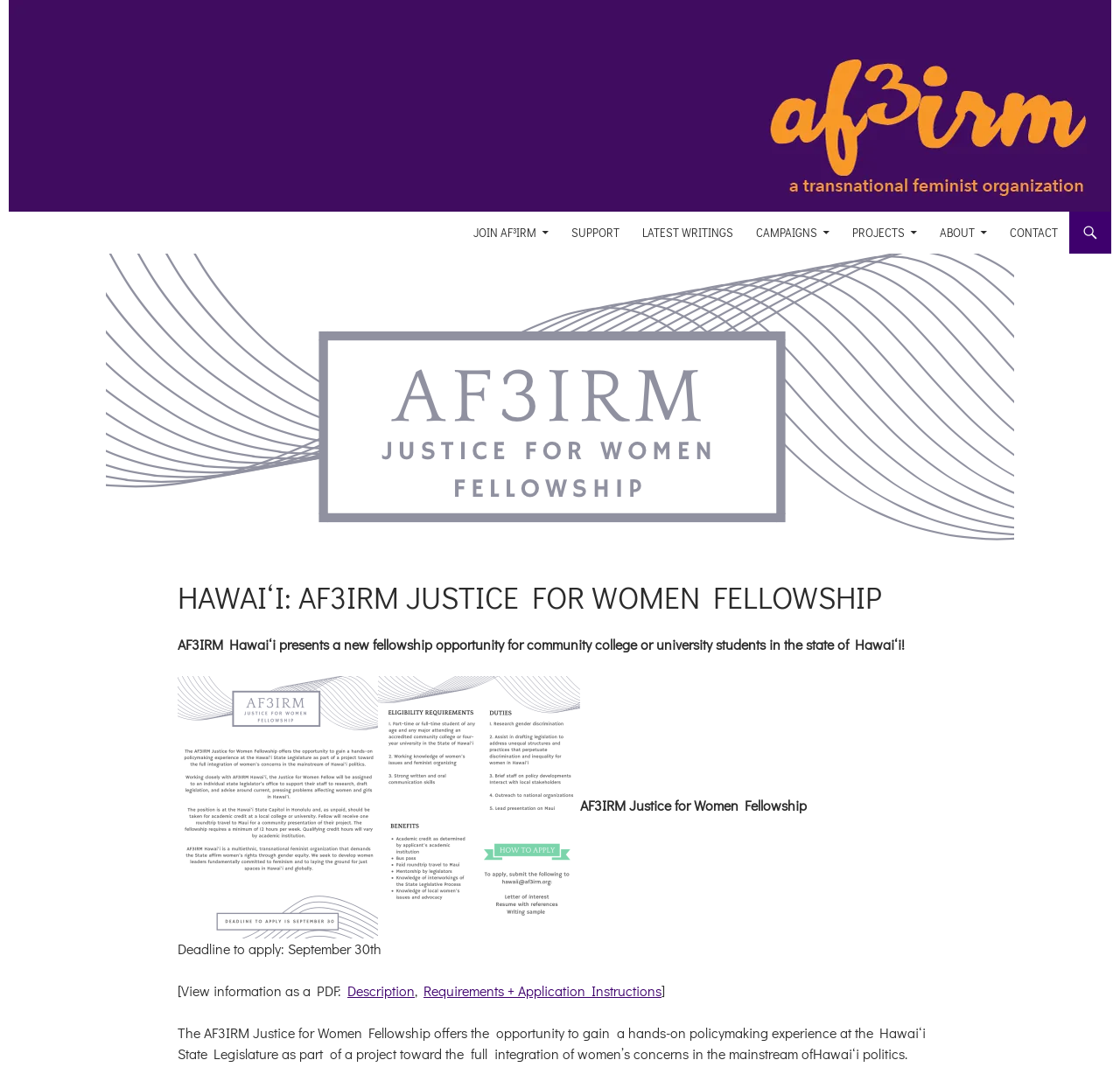Provide a brief response to the question using a single word or phrase: 
What type of students are eligible for the fellowship?

Community college or university students